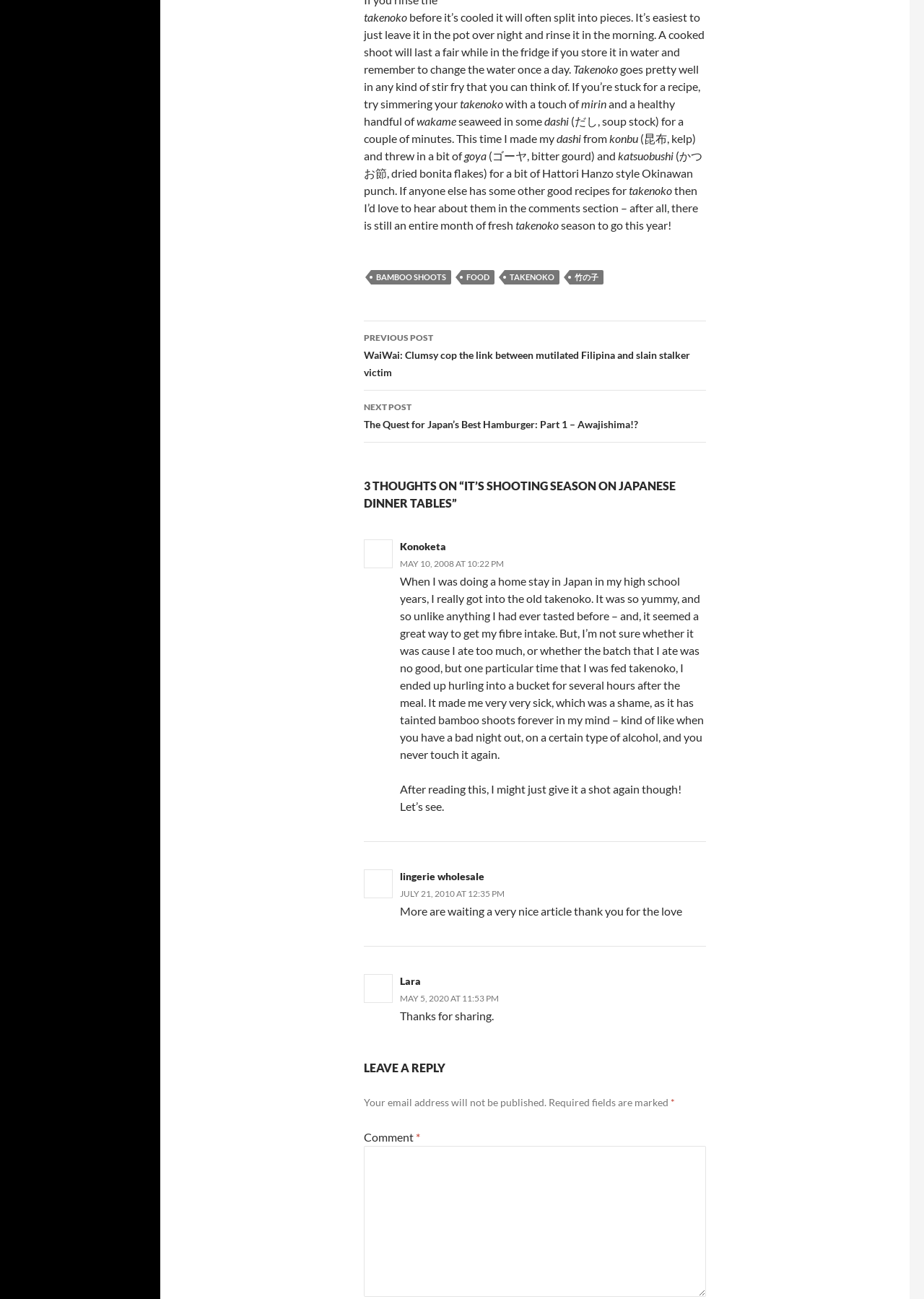What is the topic of the article?
Carefully examine the image and provide a detailed answer to the question.

Based on the content of the article, it appears to be discussing takenoko, which is a type of bamboo shoot, and its preparation and cooking methods.